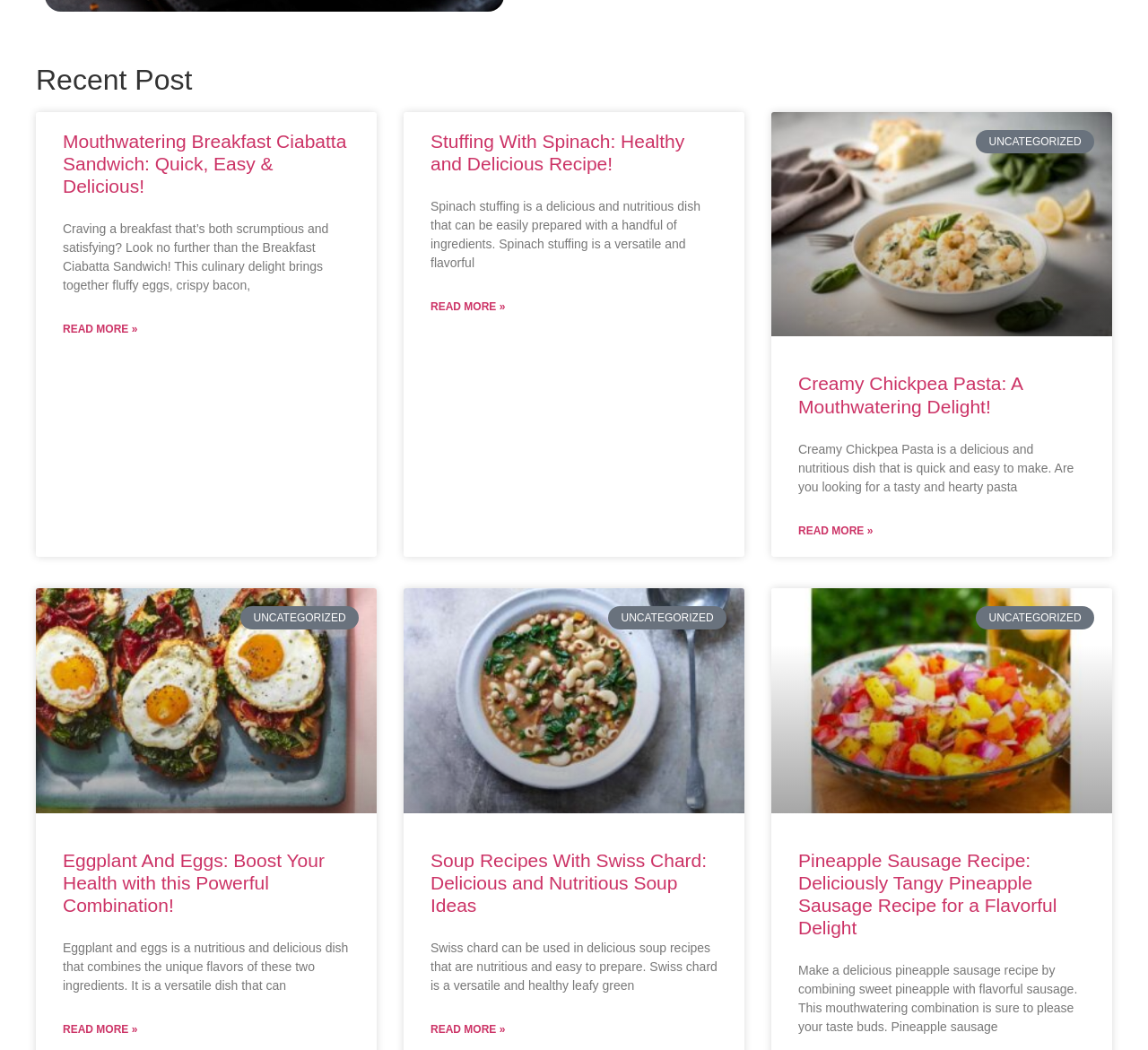What is the category of the third article?
Based on the screenshot, respond with a single word or phrase.

UNCATEGORIZED